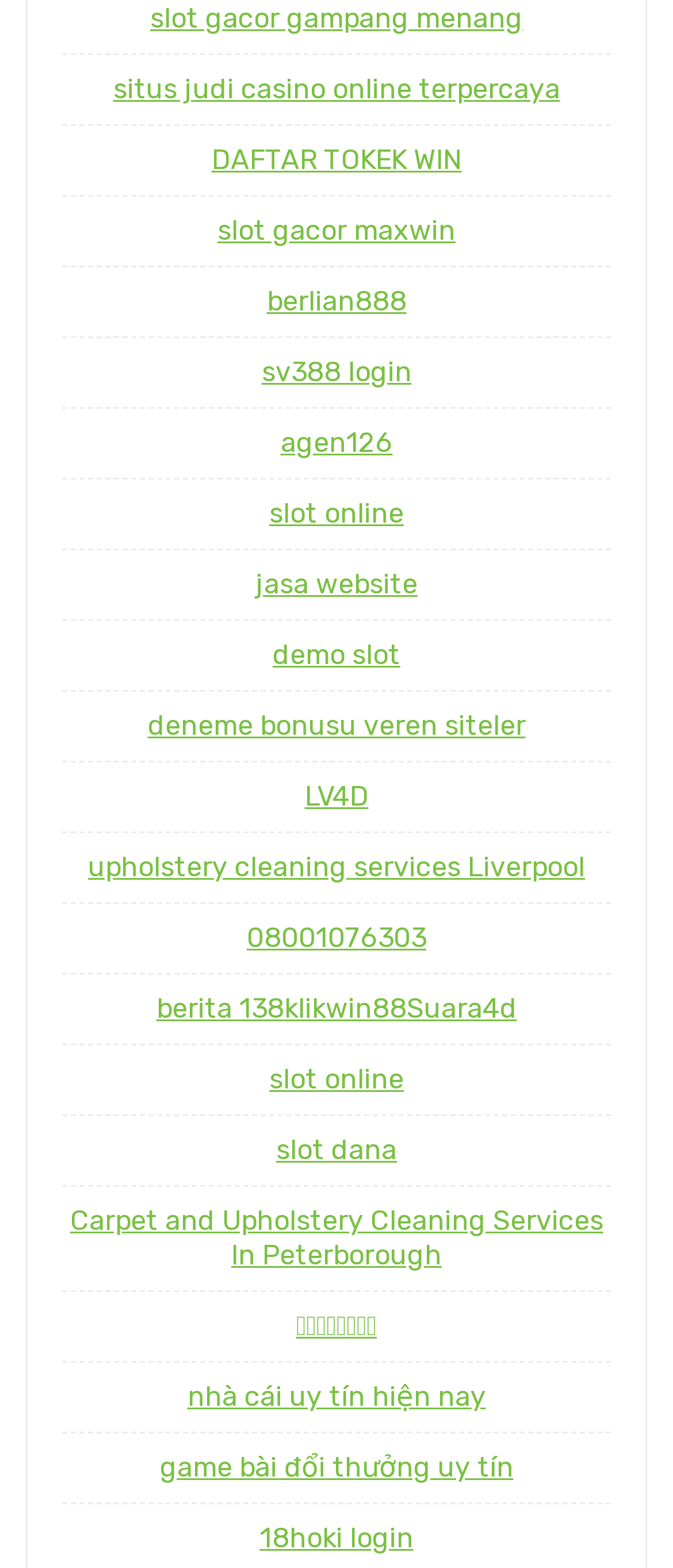Identify the bounding box coordinates for the element you need to click to achieve the following task: "Go to 'DAFTAR TOKEK WIN'". Provide the bounding box coordinates as four float numbers between 0 and 1, in the form [left, top, right, bottom].

[0.314, 0.091, 0.686, 0.112]